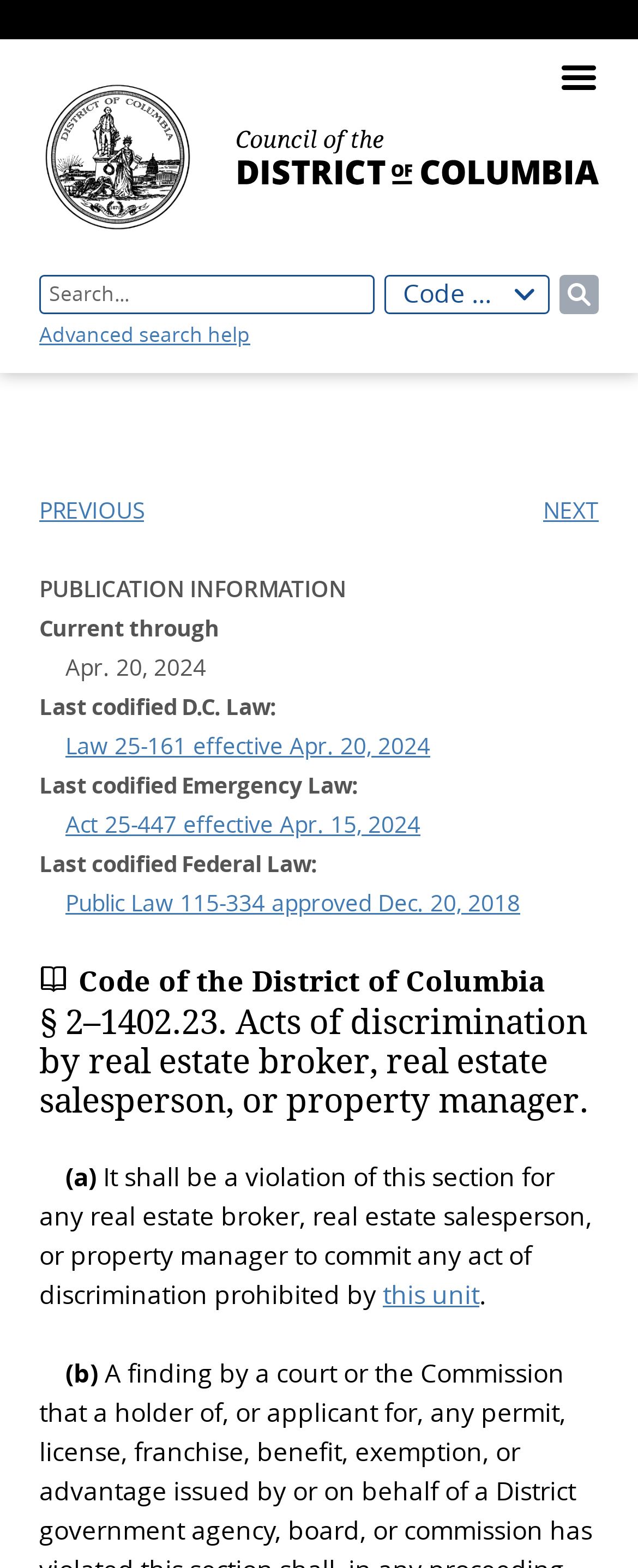Could you provide the bounding box coordinates for the portion of the screen to click to complete this instruction: "Add 'PRIDEROCK TRUCKER HAT' to cart"?

None